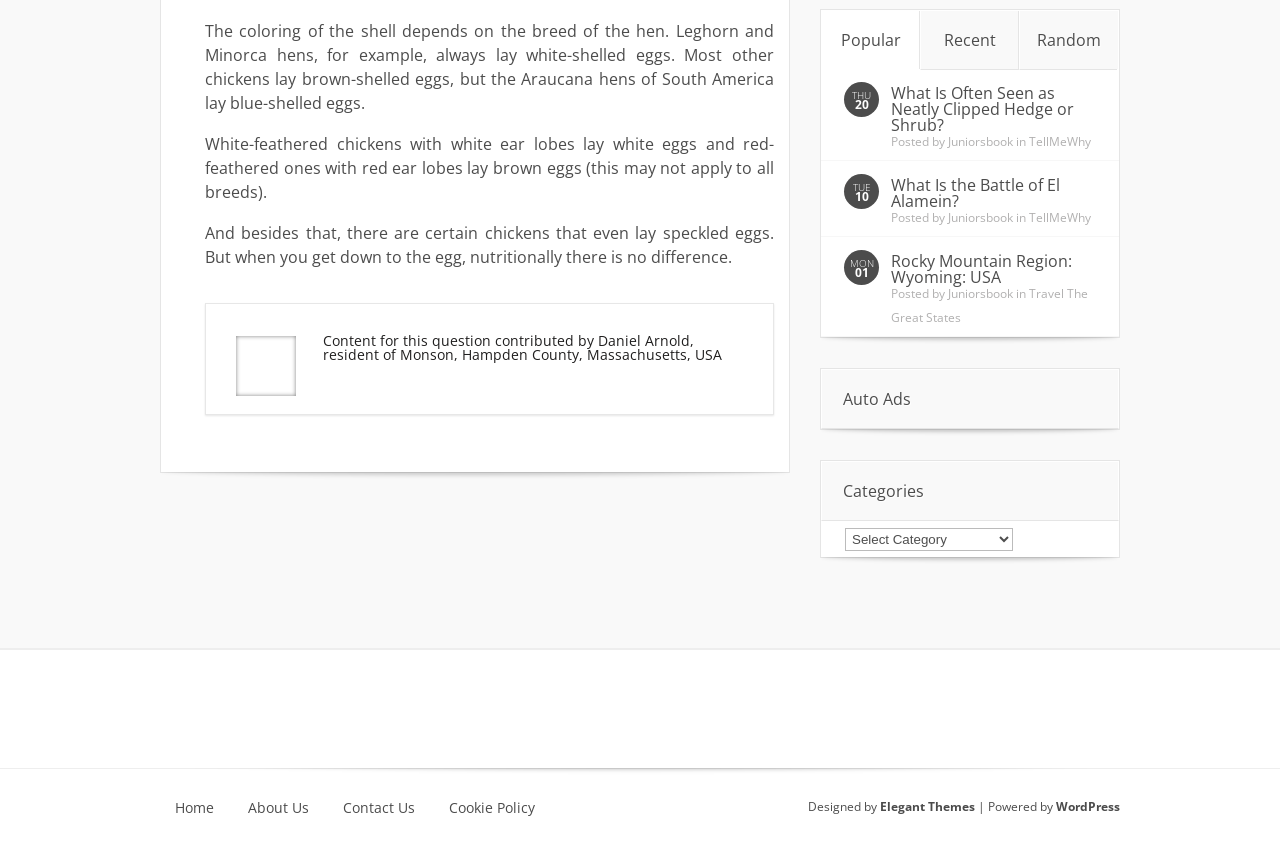Locate the bounding box coordinates of the UI element described by: "About Us". The bounding box coordinates should consist of four float numbers between 0 and 1, i.e., [left, top, right, bottom].

[0.182, 0.948, 0.253, 0.965]